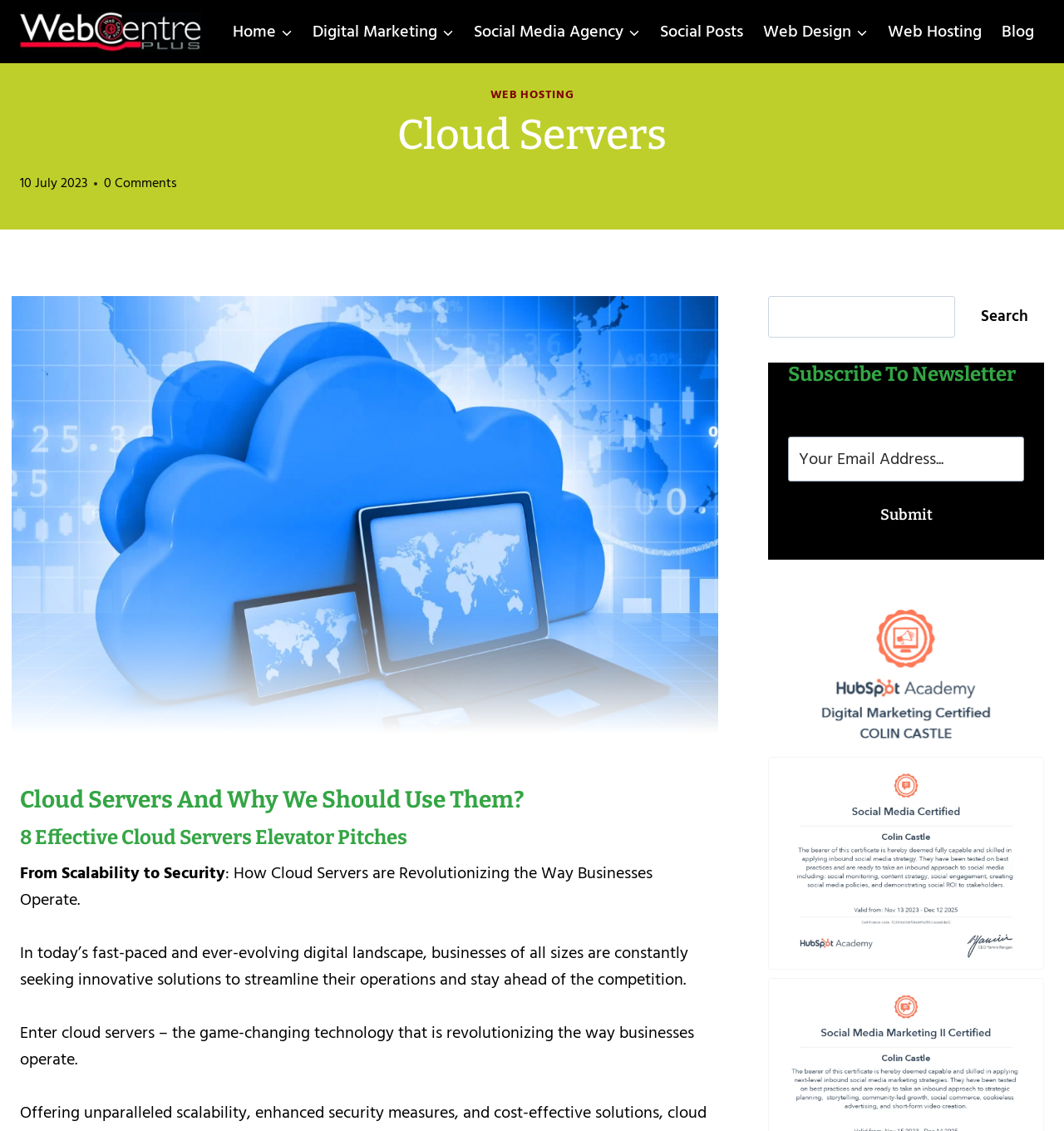Pinpoint the bounding box coordinates of the area that must be clicked to complete this instruction: "Click on the 'Web Hosting' link".

[0.825, 0.0, 0.932, 0.056]